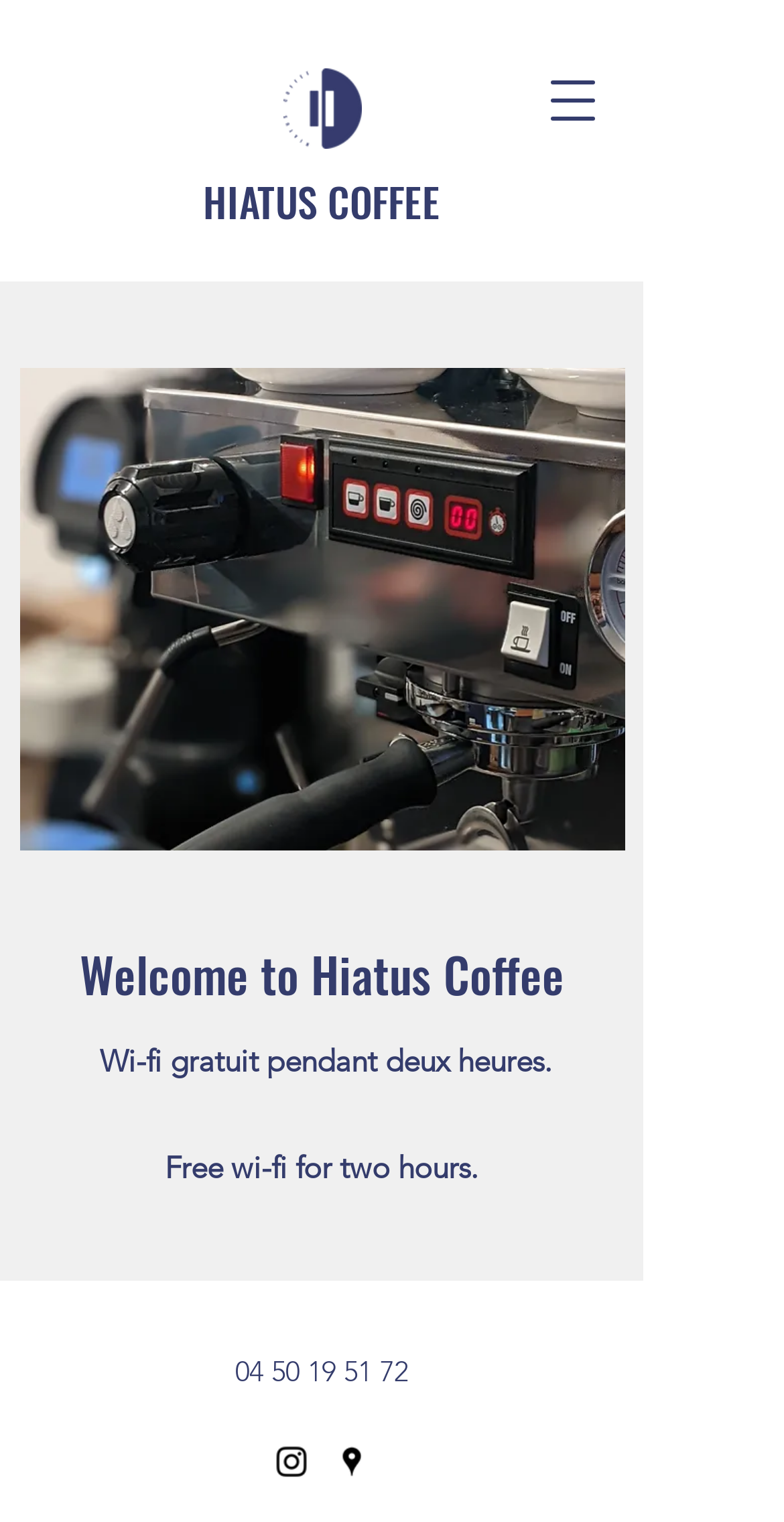Generate the main heading text from the webpage.

Welcome to Hiatus Coffee